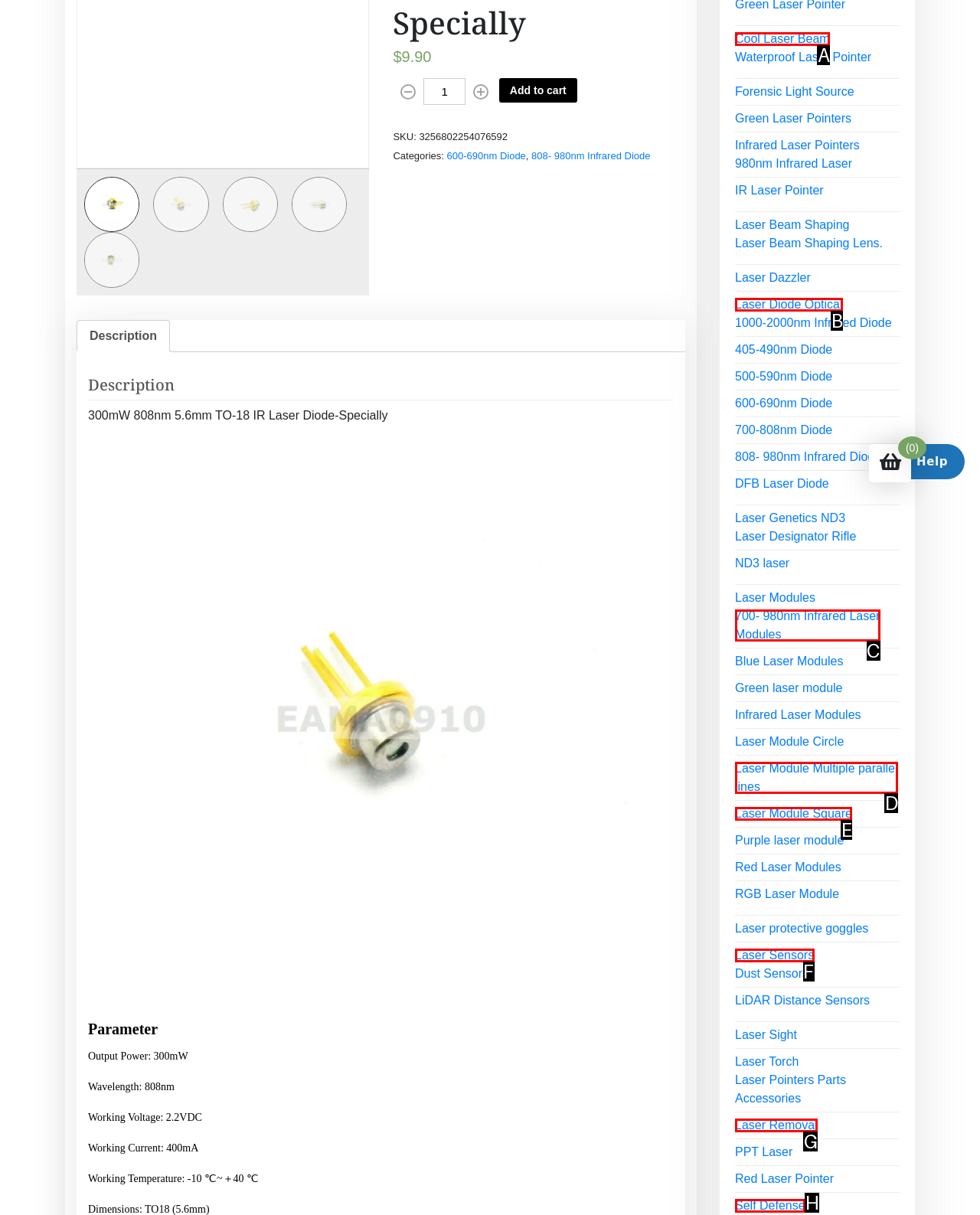From the provided options, pick the HTML element that matches the description: Laser Module Multiple parallel lines. Respond with the letter corresponding to your choice.

D